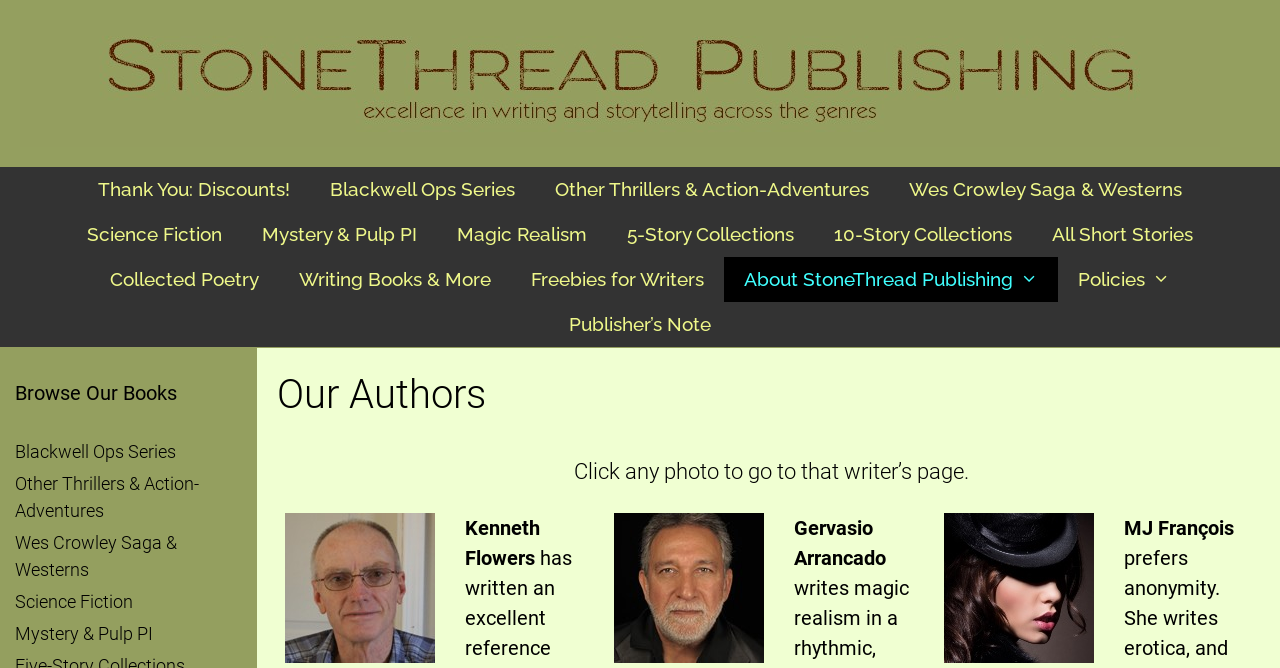What is the first book category listed?
Based on the image, answer the question with as much detail as possible.

In the navigation section, the first link element is labeled as 'Blackwell Ops Series', which is likely a book category. This link is also repeated in the 'Browse Our Books' section.